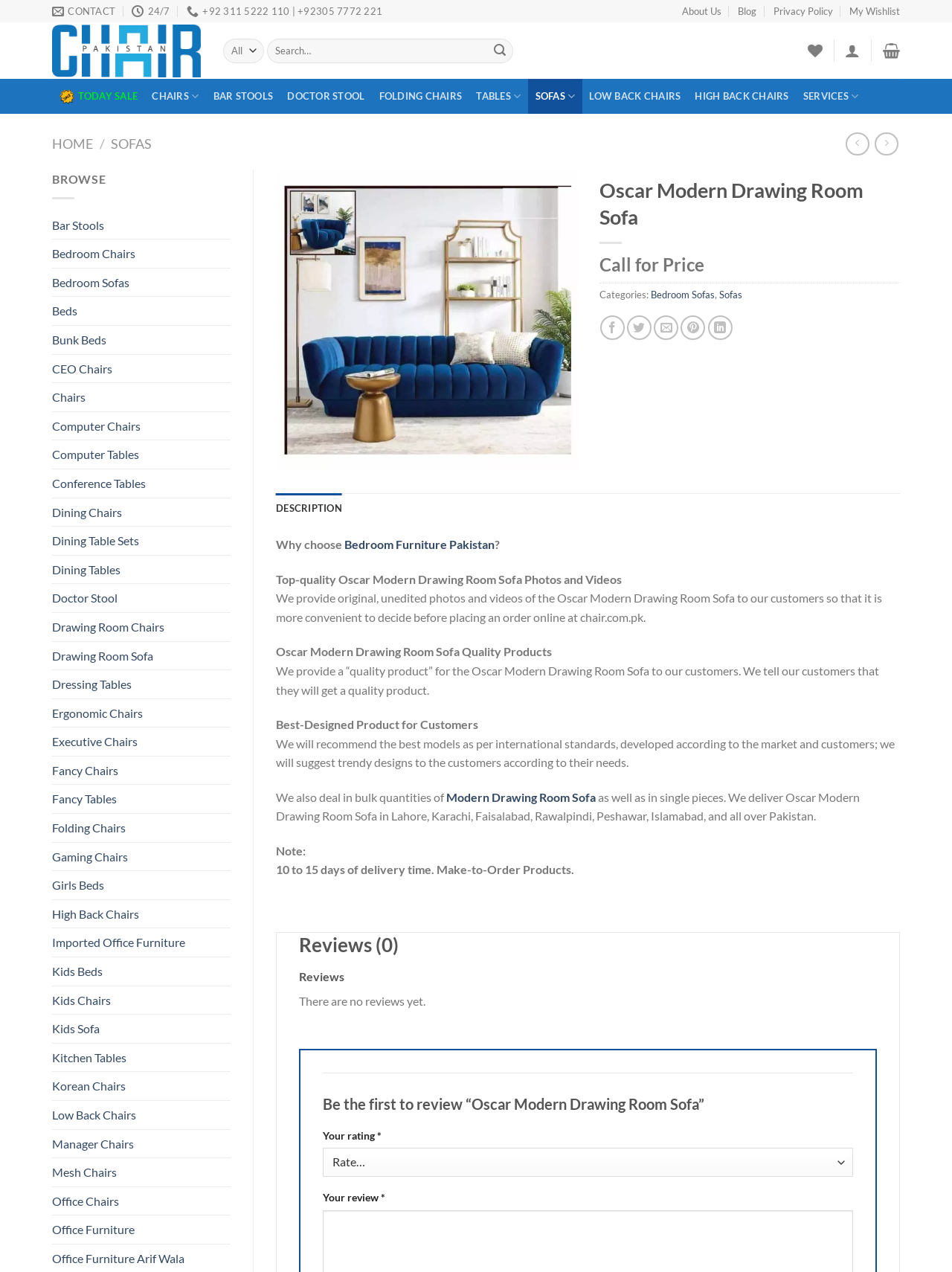Please identify the bounding box coordinates of where to click in order to follow the instruction: "Contact customer support".

[0.196, 0.0, 0.402, 0.018]